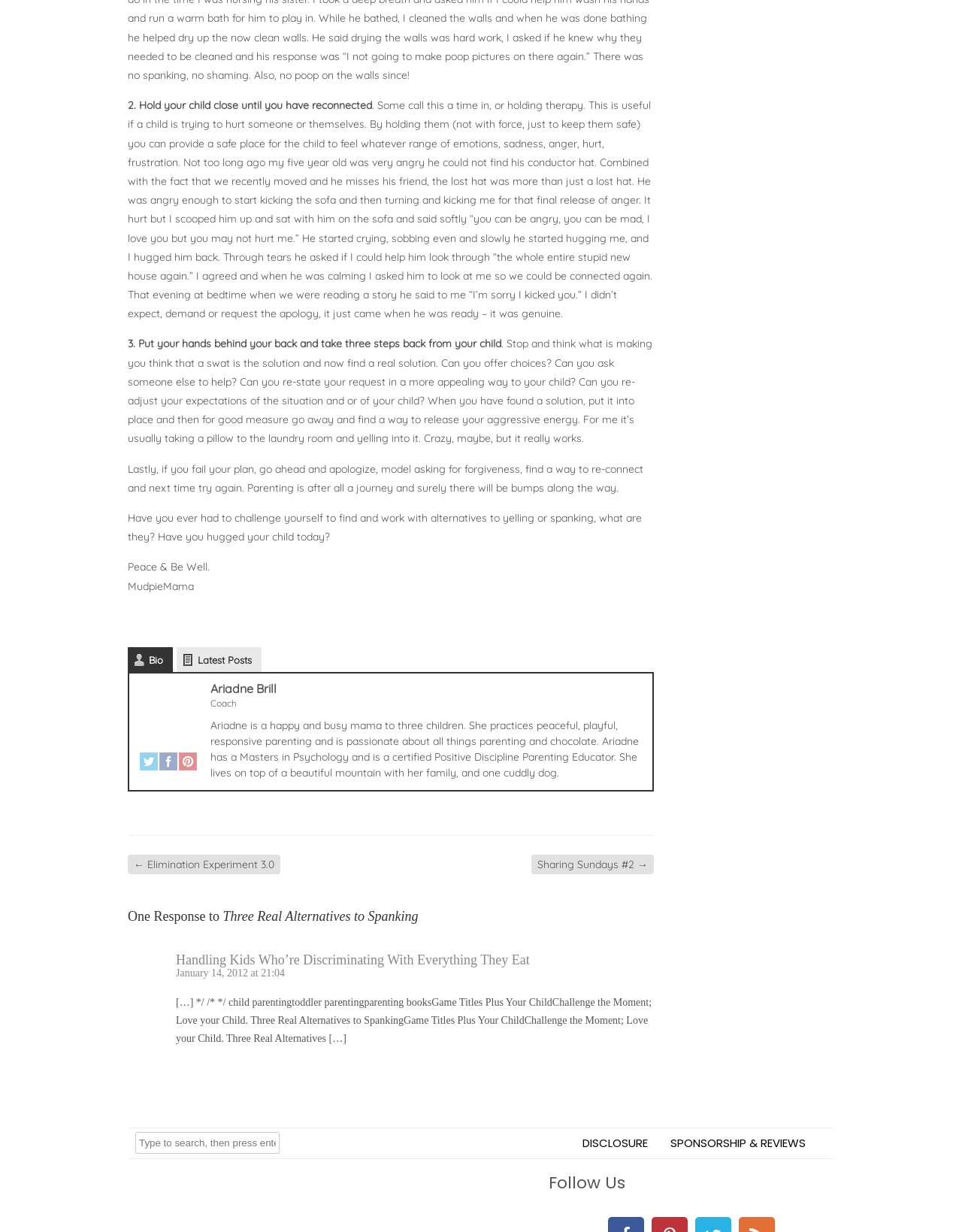Identify the bounding box for the element characterized by the following description: "← Elimination Experiment 3.0".

[0.133, 0.694, 0.291, 0.71]